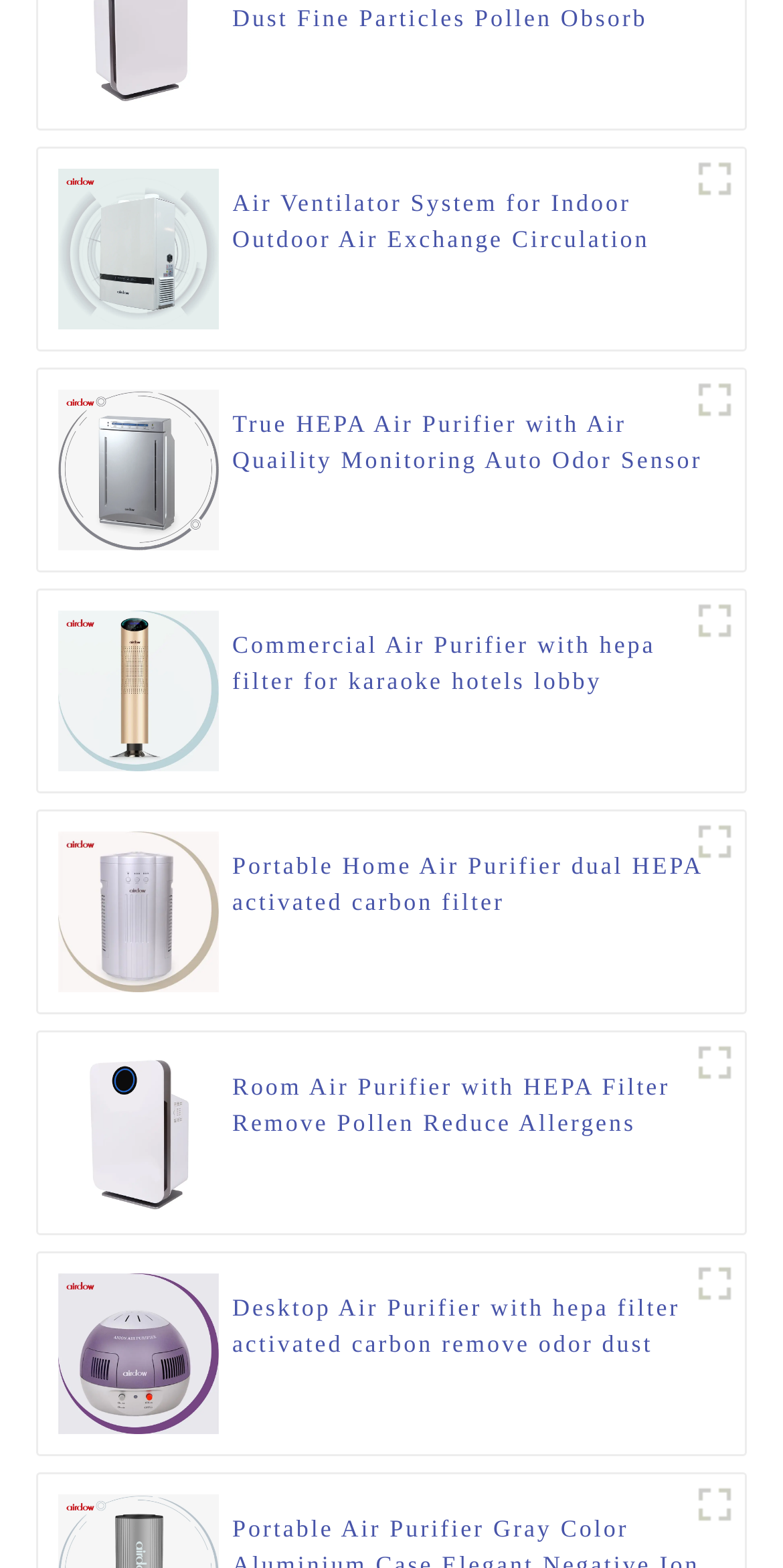Determine the bounding box coordinates of the clickable element to achieve the following action: 'Explore the True HEPA Air Purifier with Air Quality Monitoring Auto Mode Odor Sensor Dust Sensor'. Provide the coordinates as four float values between 0 and 1, formatted as [left, top, right, bottom].

[0.073, 0.249, 0.279, 0.351]